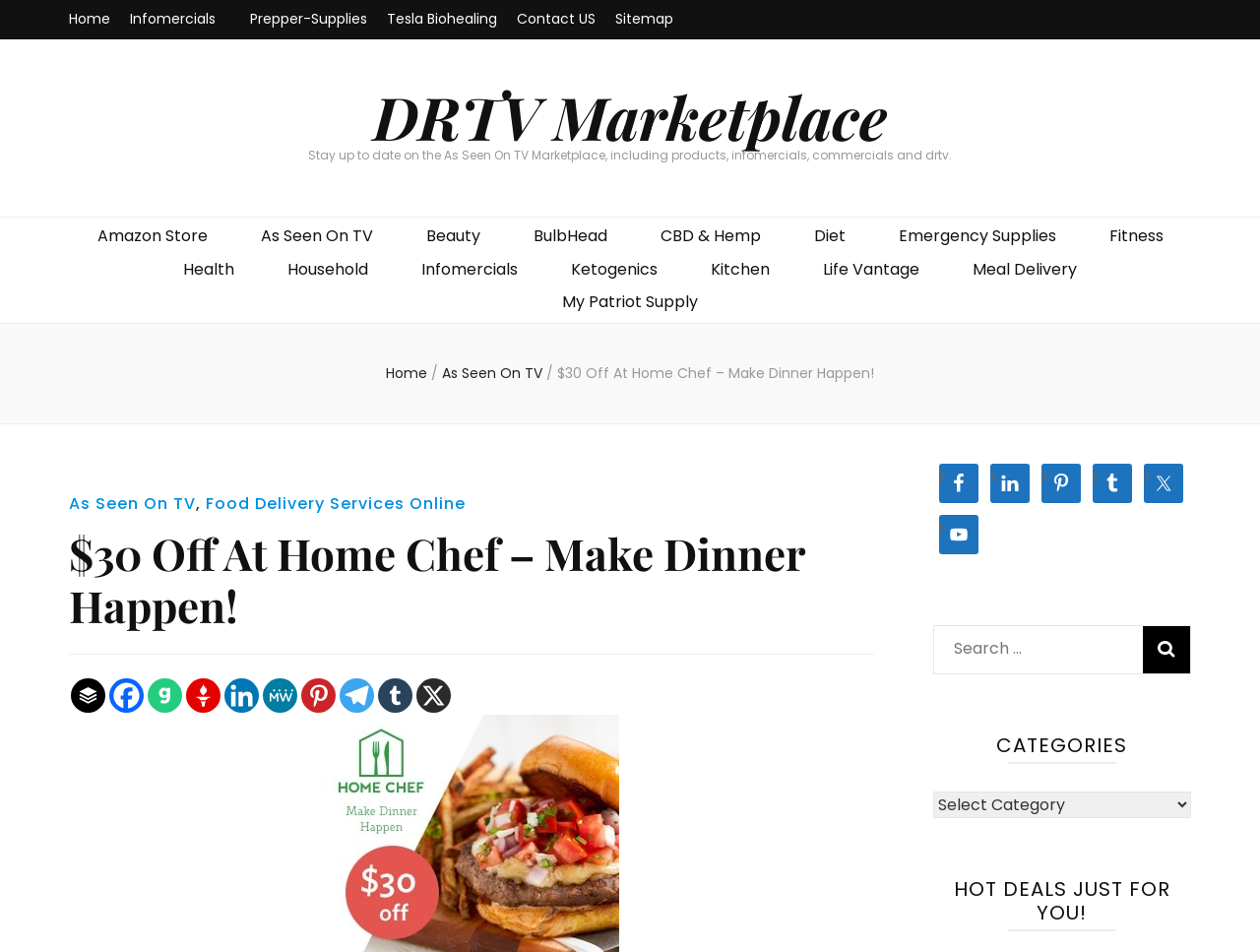Determine the bounding box coordinates of the clickable element to complete this instruction: "Explore Meal Delivery". Provide the coordinates in the format of four float numbers between 0 and 1, [left, top, right, bottom].

[0.772, 0.269, 0.855, 0.297]